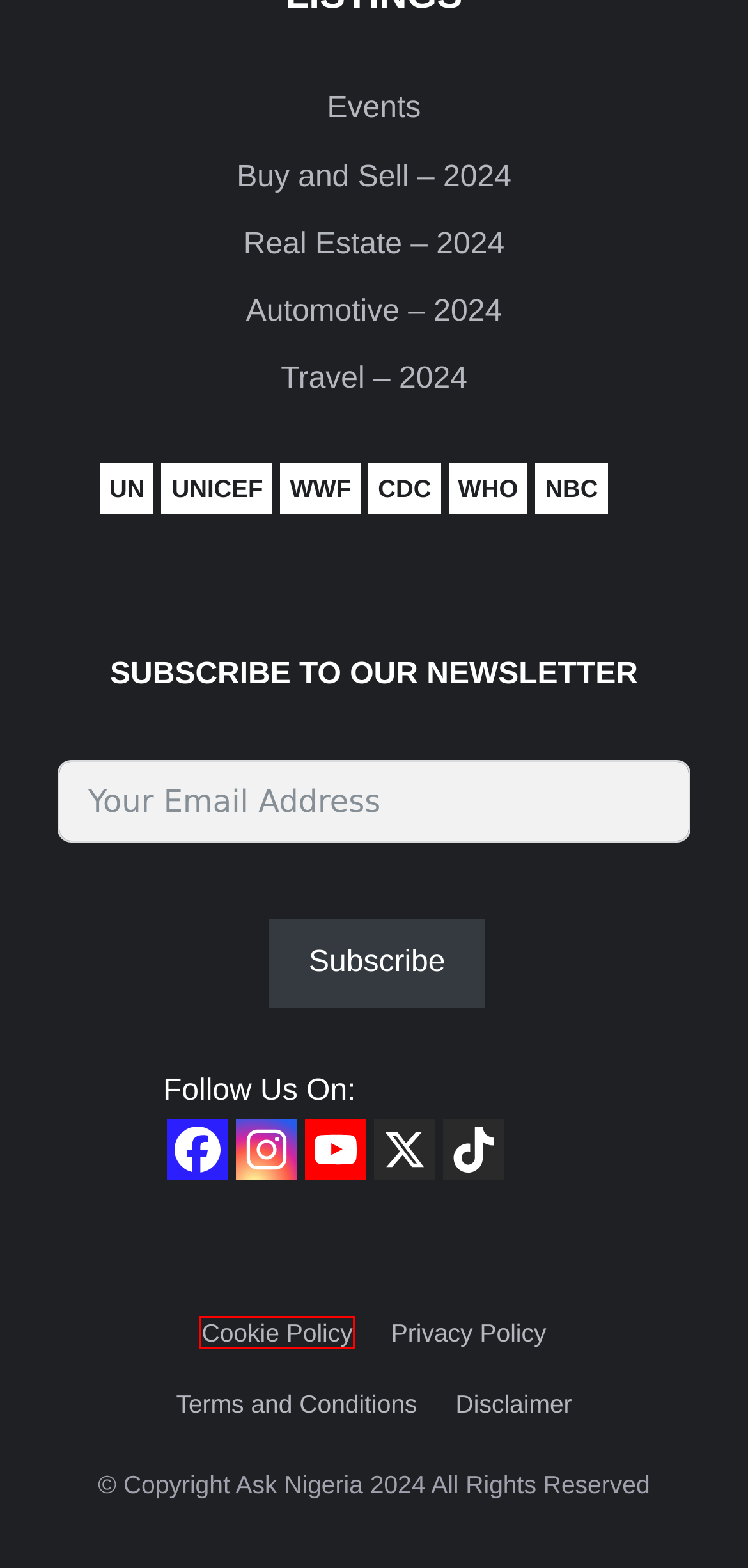You have a screenshot of a webpage, and a red bounding box highlights an element. Select the webpage description that best fits the new page after clicking the element within the bounding box. Options are:
A. Terms and Conditions - Ask Nigeria
B. Privacy Policy CA - Ask Nigeria
C. Reproductive planning and health in Nigeria - Ask Nigeria
D. Disclaimer - Ask Nigeria
E. United Nations | Peace, dignity and equality on a healthy planet
F. Events - Ask Nigeria Events
G. UNICEF
H. Cookie Policy CA - Ask Nigeria

H